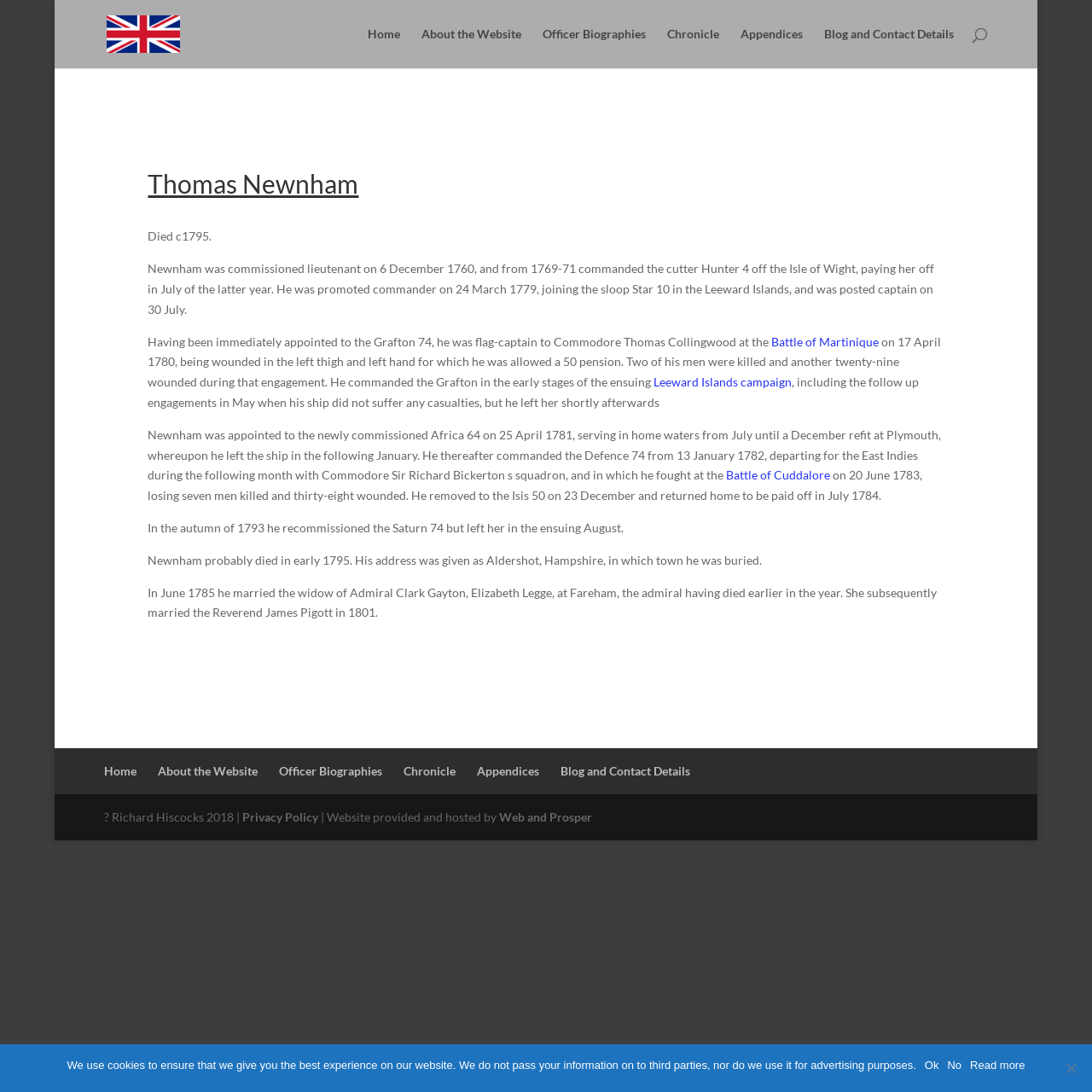Provide a thorough description of the webpage you see.

This webpage is a biography of Captain Thomas Newnham, who died around 1795. At the top of the page, there is a title "Thomas Newnham - more than Nelson" with a link and an image. Below the title, there is a navigation menu with links to "Home", "About the Website", "Officer Biographies", "Chronicle", "Appendices", and "Blog and Contact Details".

The main content of the page is an article about Captain Thomas Newnham's life, which is divided into several paragraphs. The article starts with a heading "Thomas Newnham" followed by a brief description of his death. The subsequent paragraphs describe his naval career, including his promotions, commands, and battles he fought in, such as the Battle of Martinique and the Battle of Cuddalore. The article also mentions his personal life, including his marriage and death.

At the bottom of the page, there is a footer section with links to "Home", "About the Website", "Officer Biographies", "Chronicle", "Appendices", and "Blog and Contact Details", which is similar to the navigation menu at the top. Additionally, there is a copyright notice and links to "Privacy Policy" and "Web and Prosper", which is the website provider.

A cookie notice dialog is displayed at the bottom of the page, which informs users that the website uses cookies to ensure the best experience and does not pass user information to third parties or use it for advertising purposes. The dialog provides options to "Ok", "No", or "Read more" about the cookie policy.